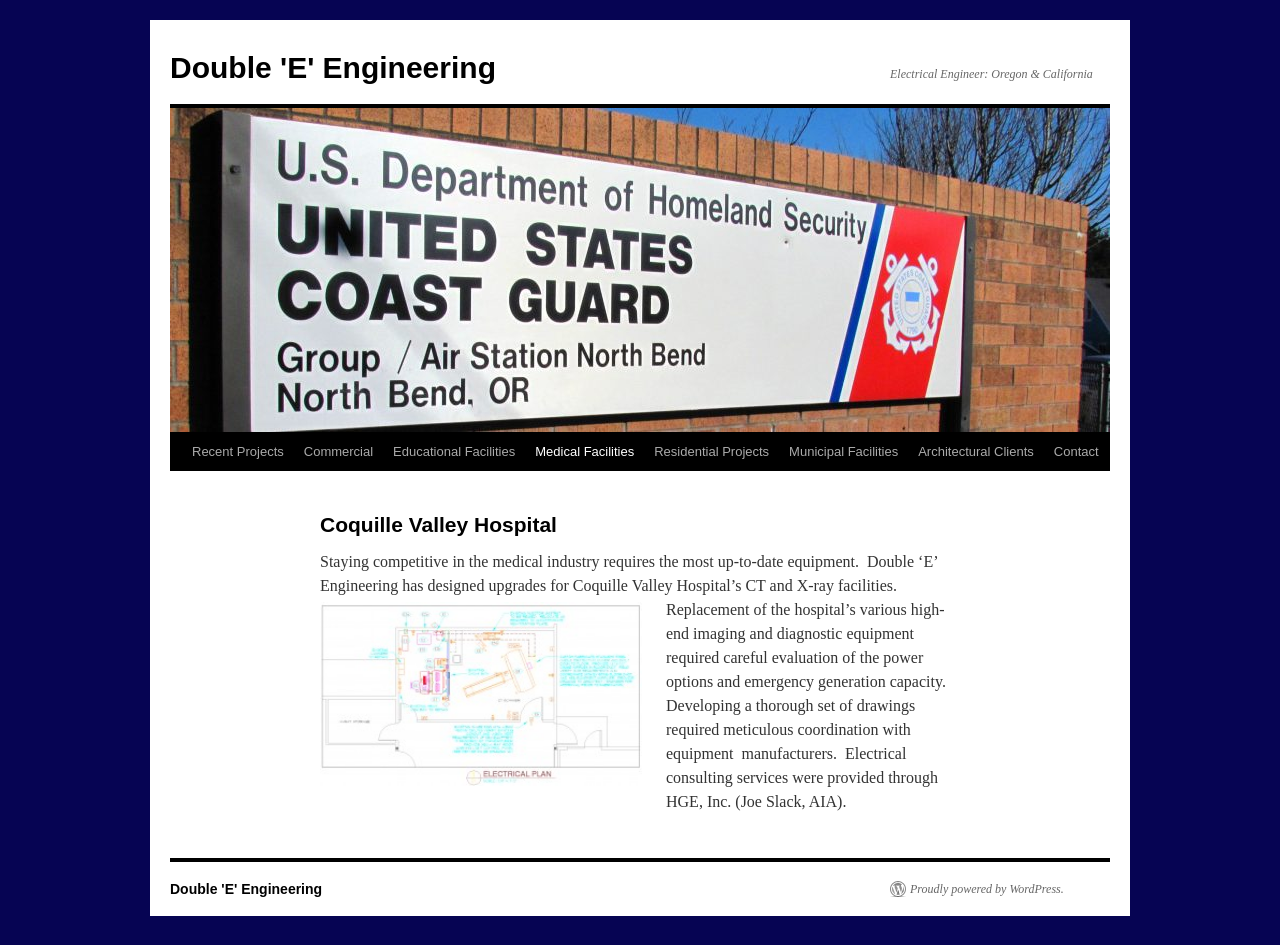Respond with a single word or phrase to the following question: What is the platform used to power the website?

WordPress